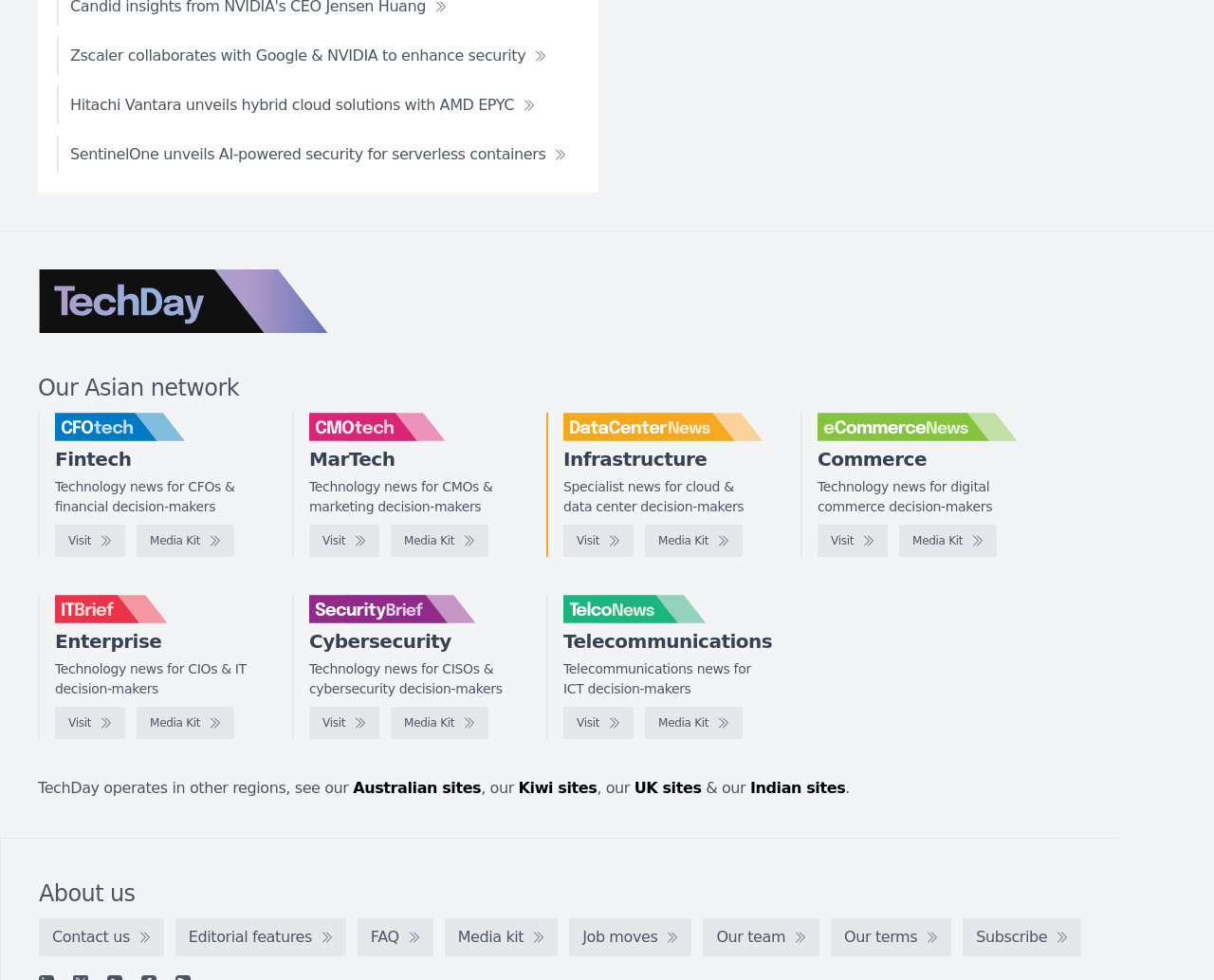Given the description of the UI element: "parent_node: Commerce", predict the bounding box coordinates in the form of [left, top, right, bottom], with each value being a float between 0 and 1.

[0.673, 0.421, 0.838, 0.45]